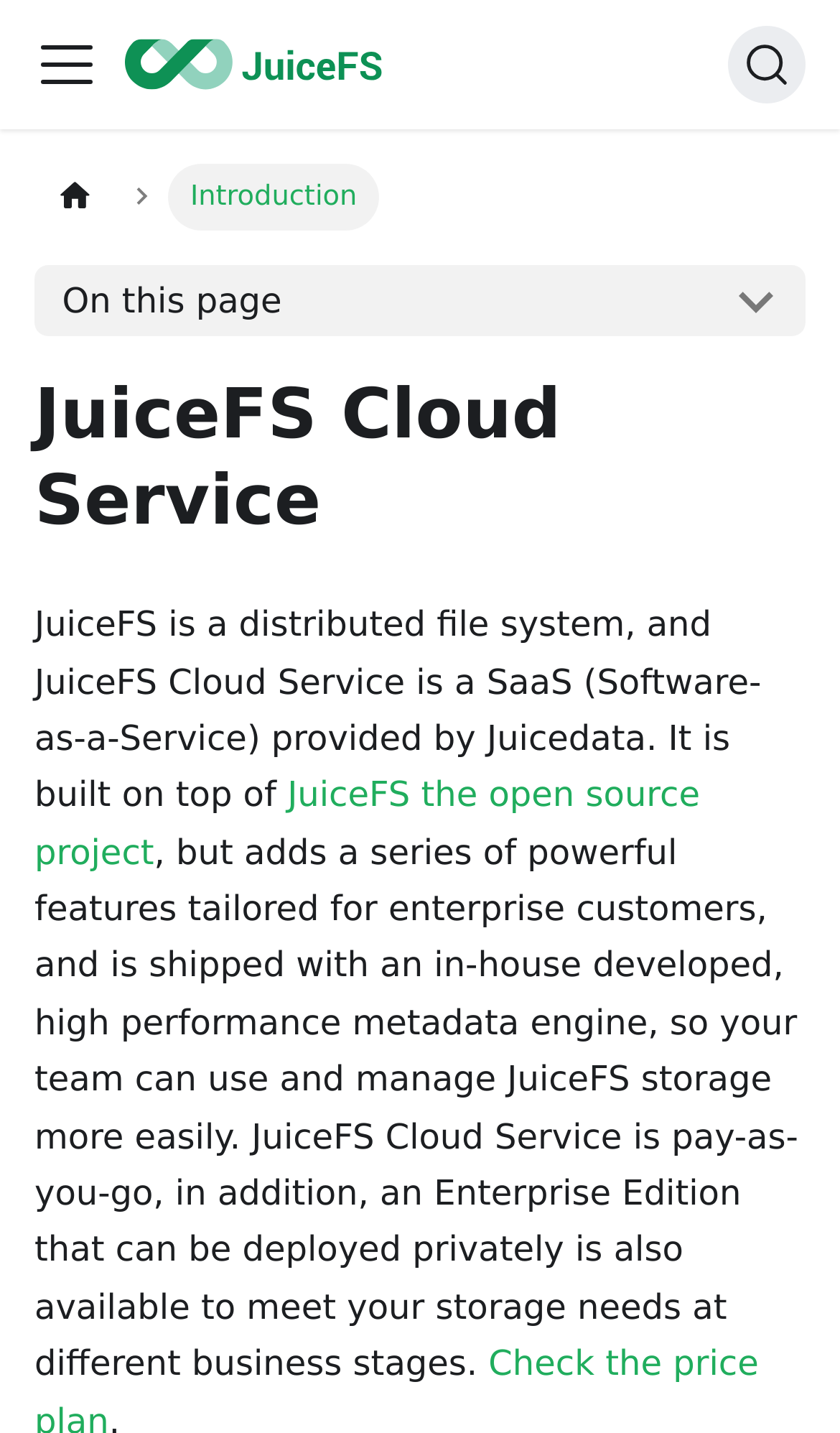What is the function of the 'Search' button?
Could you answer the question in a detailed manner, providing as much information as possible?

The 'Search' button is located at the top right corner of the webpage, and its function is to allow users to search for specific content within the webpage or the JuiceFS Cloud Service.